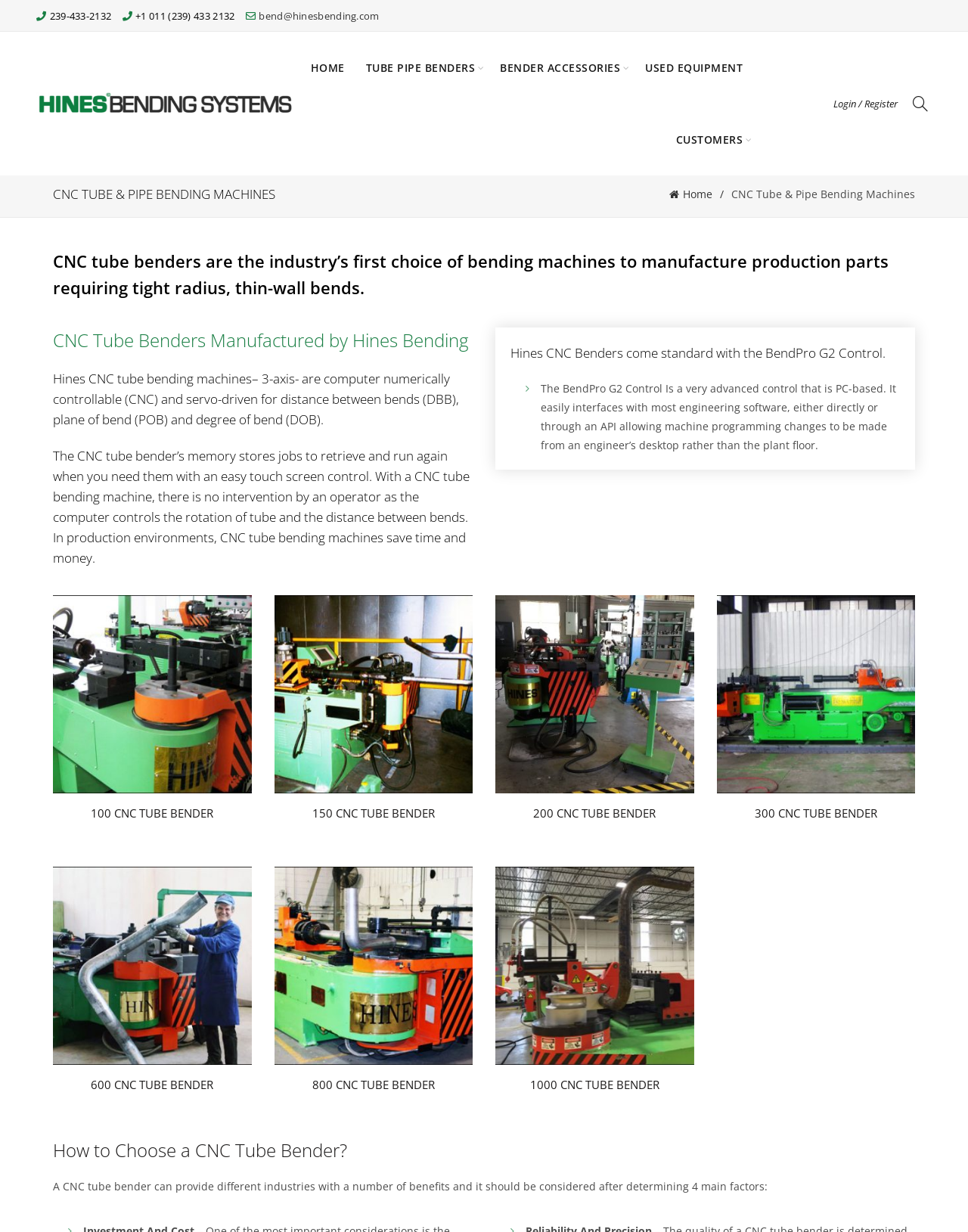Find the bounding box coordinates for the UI element that matches this description: "www.youtube.com/watch?v=E0NkGtNU_9w".

None